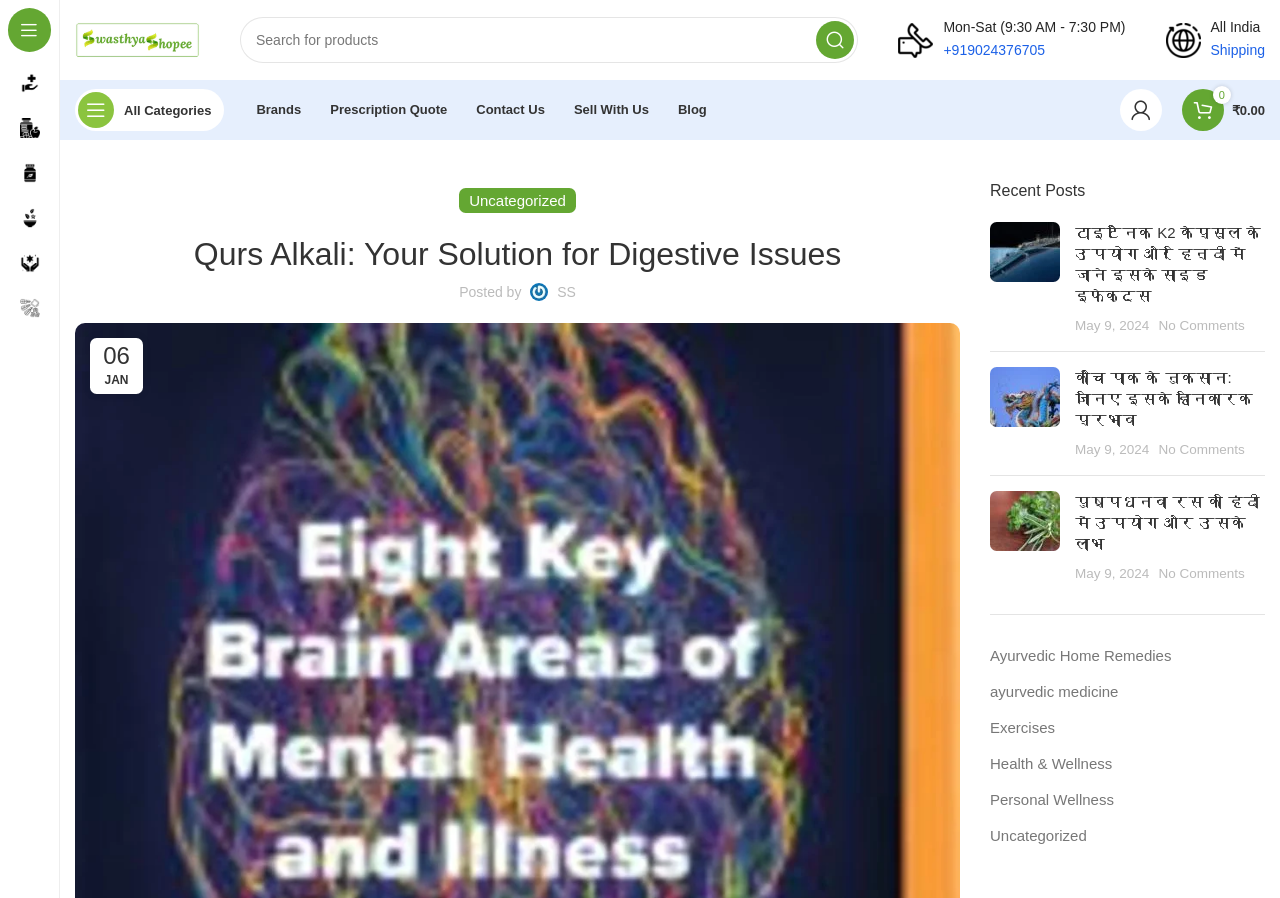What is the title of the first recent post?
Can you provide a detailed and comprehensive answer to the question?

I looked at the 'Recent Posts' section and found the title of the first post, which is 'Titanic K2 capsule with side effects information in Hindi'.